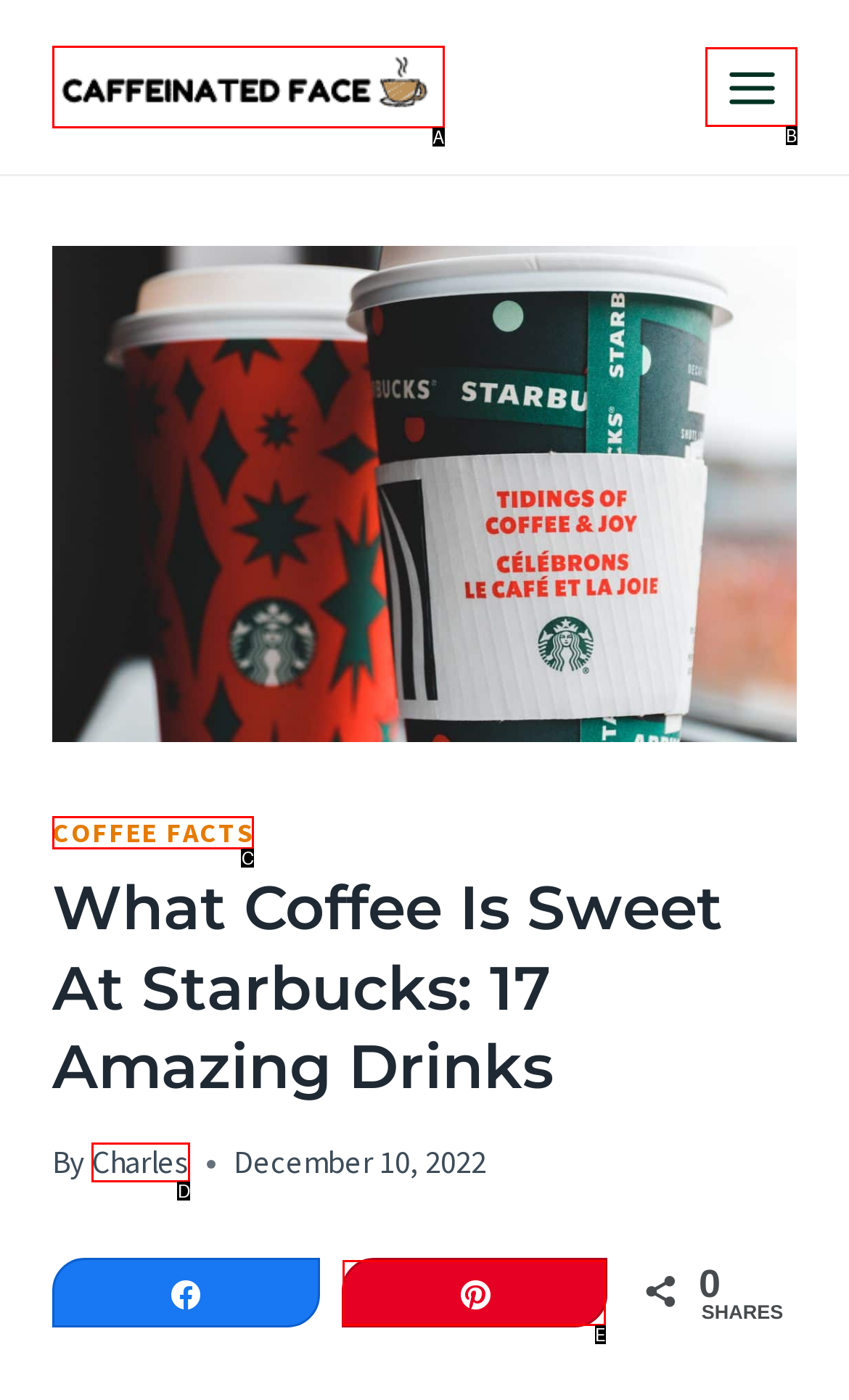Match the element description to one of the options: Toggle Menu
Respond with the corresponding option's letter.

B